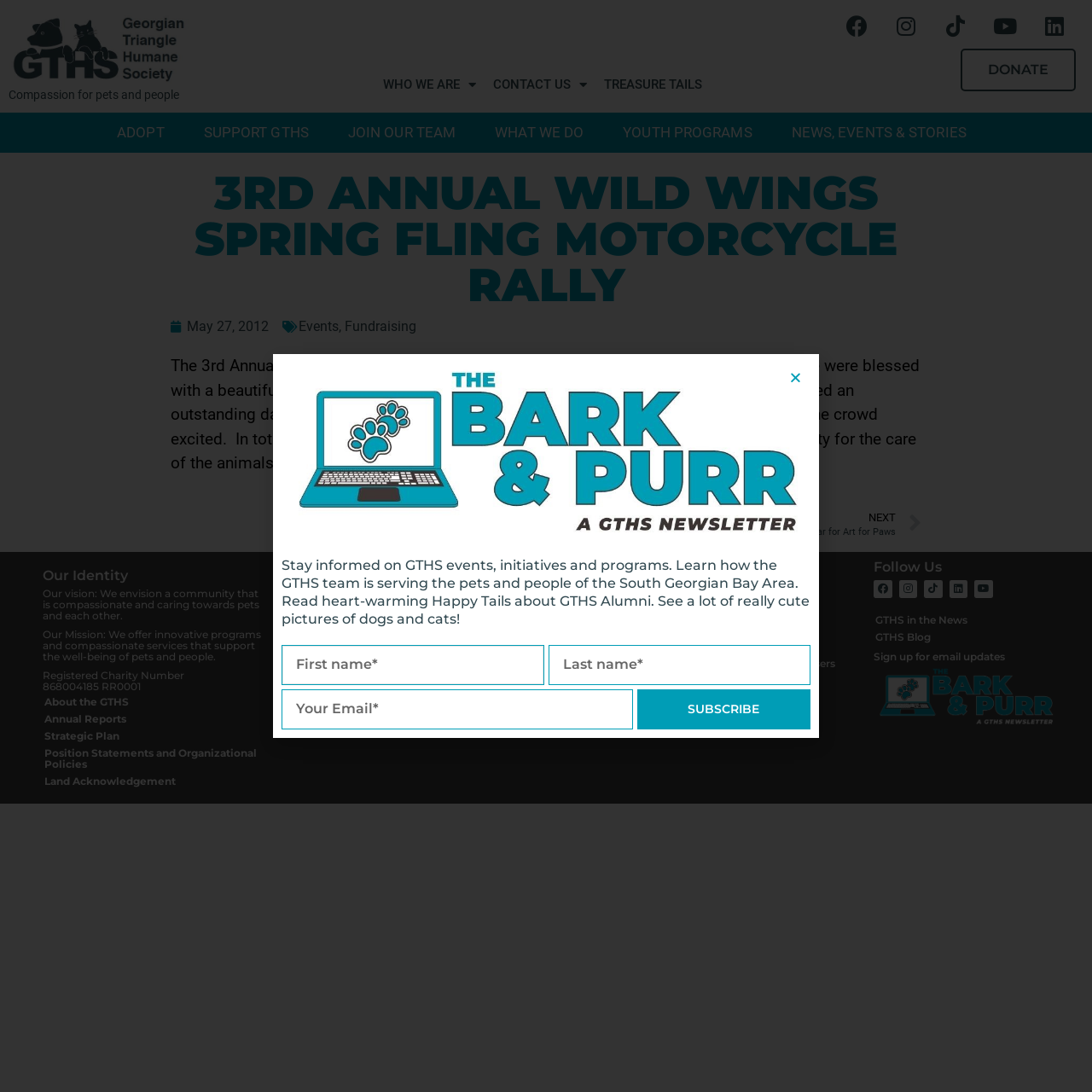What are the hours of operation of the humane society?
Using the information from the image, provide a comprehensive answer to the question.

I found the answer by looking at the static text 'Hours of Operation:' and the static text '10am – 4pm' below it in the 'Connect with Us' section.